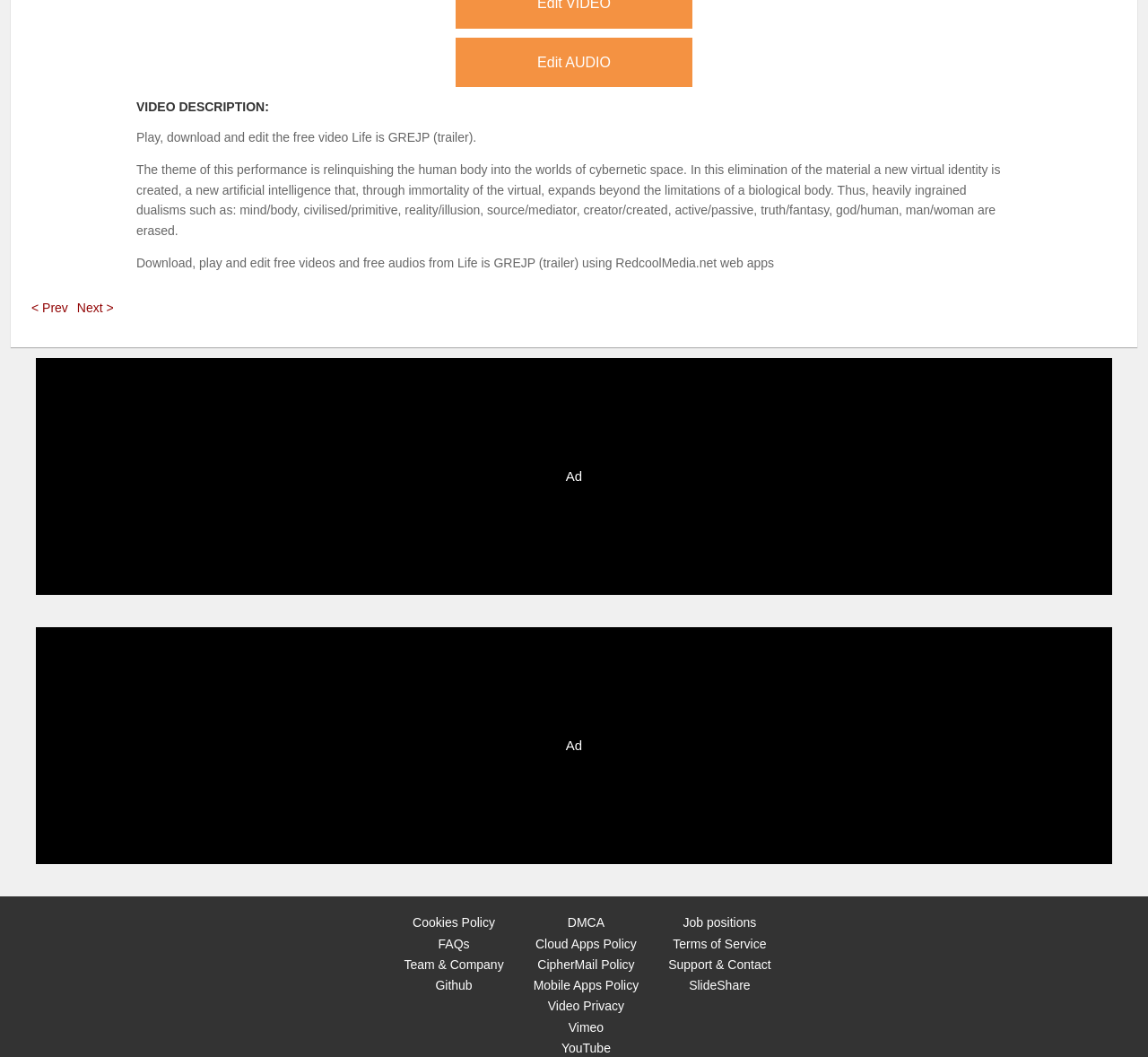Identify the bounding box coordinates of the clickable section necessary to follow the following instruction: "Go to previous page". The coordinates should be presented as four float numbers from 0 to 1, i.e., [left, top, right, bottom].

[0.023, 0.285, 0.063, 0.298]